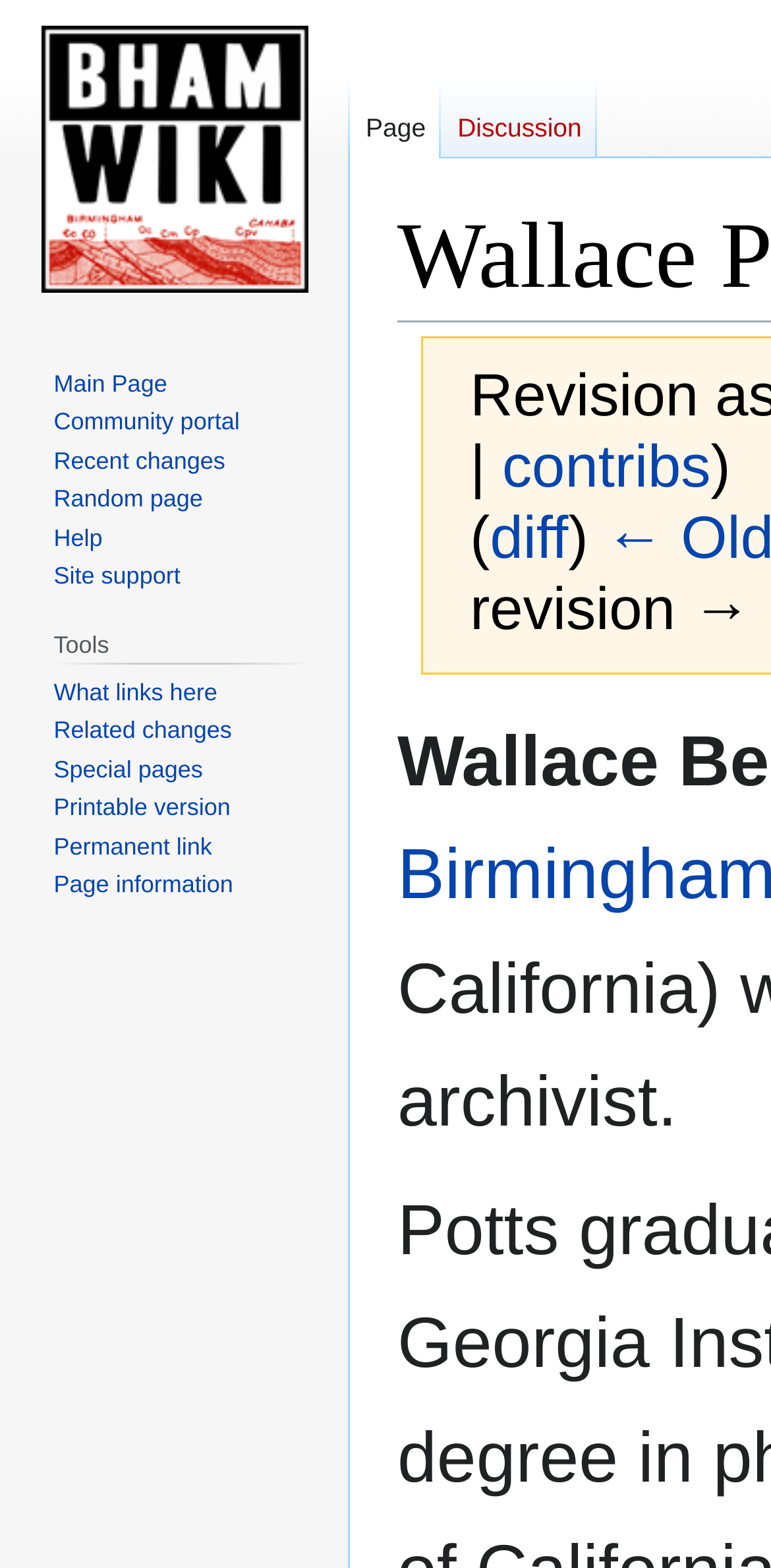Determine the bounding box coordinates of the target area to click to execute the following instruction: "Go to discussion page."

[0.573, 0.05, 0.775, 0.101]